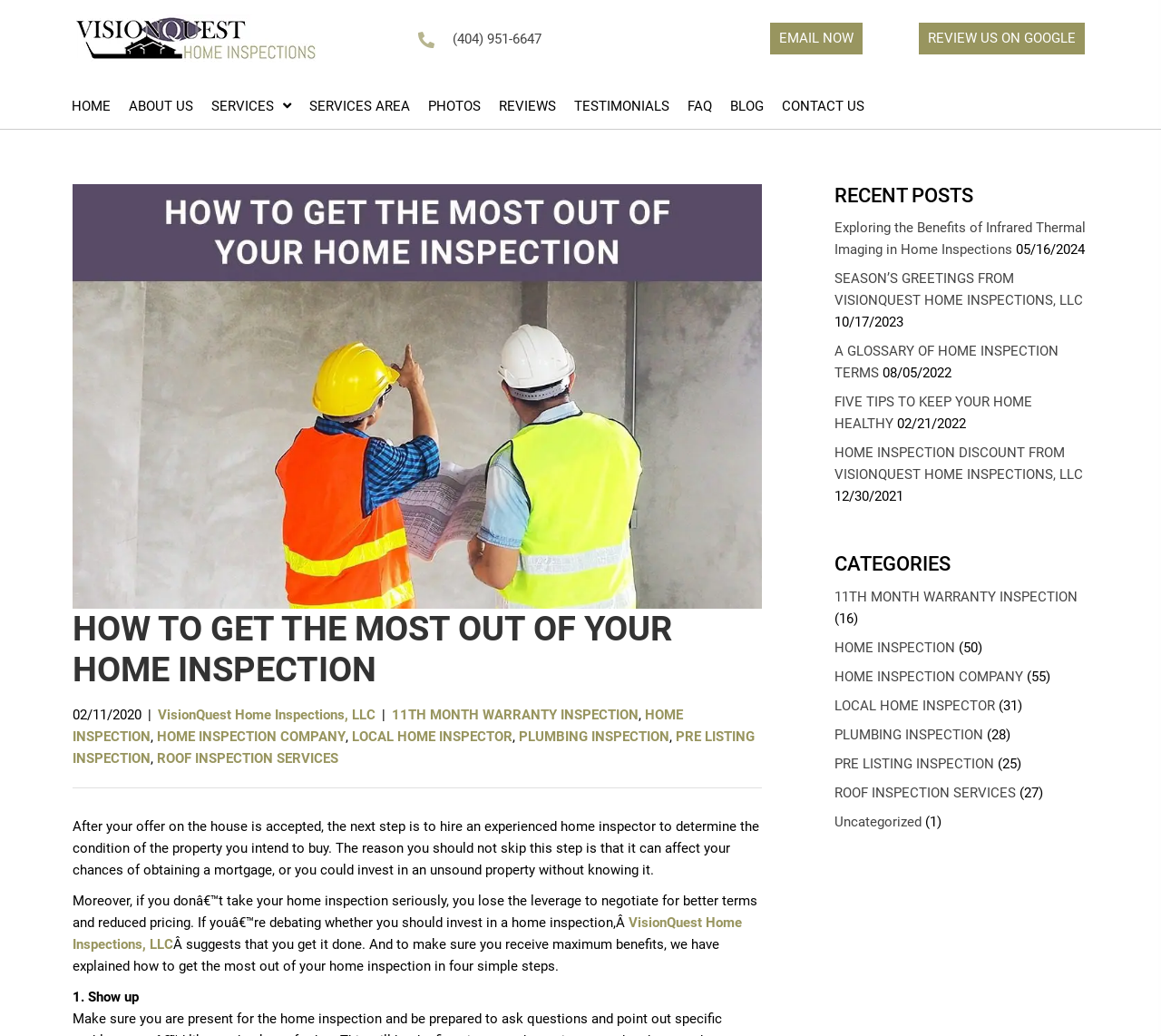Please examine the image and answer the question with a detailed explanation:
What is the date of the second recent post?

The recent posts are listed under the 'RECENT POSTS' heading, and the second post has a date of '10/17/2023'.